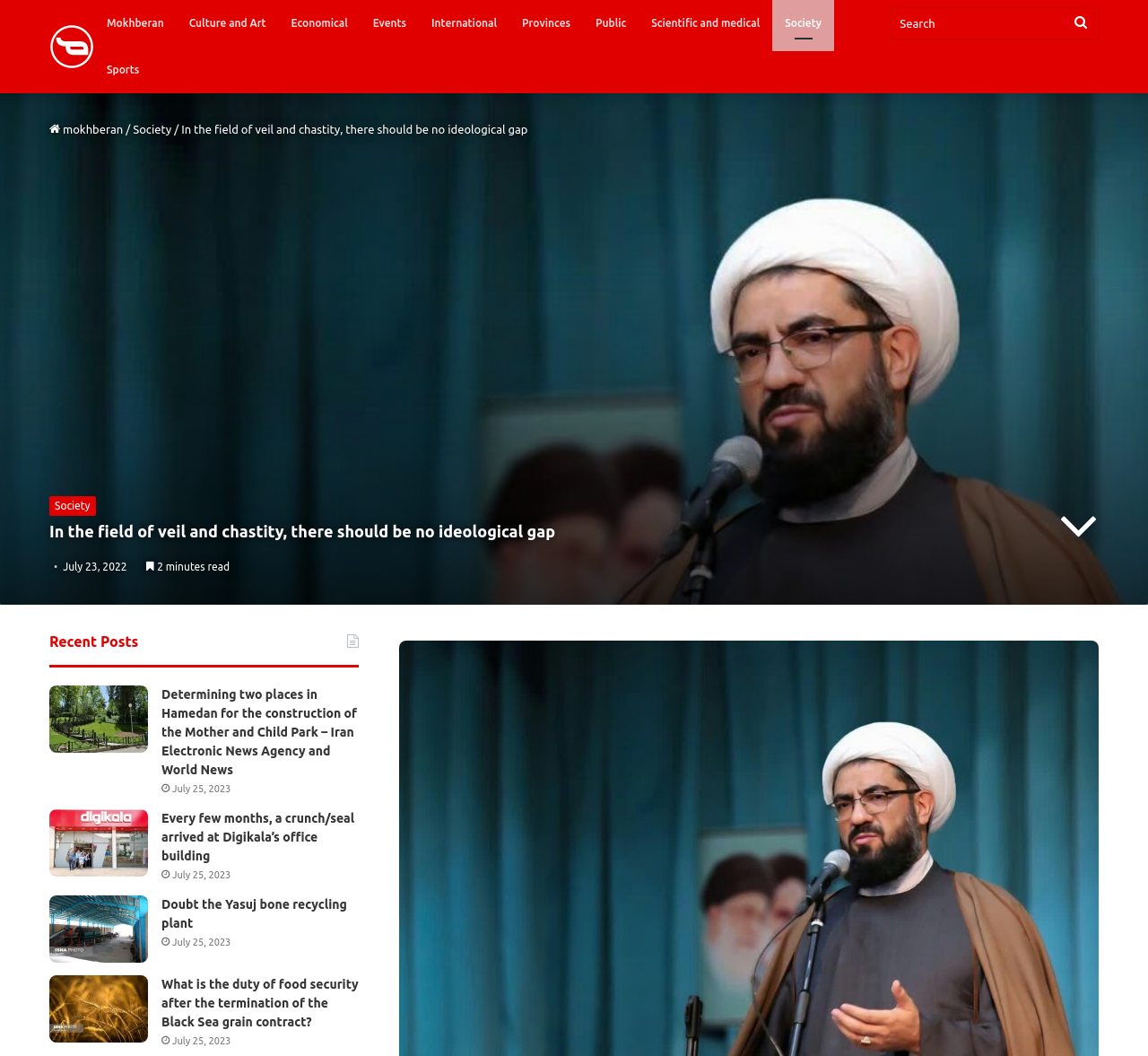How many recent posts are displayed on the webpage?
Refer to the image and respond with a one-word or short-phrase answer.

4